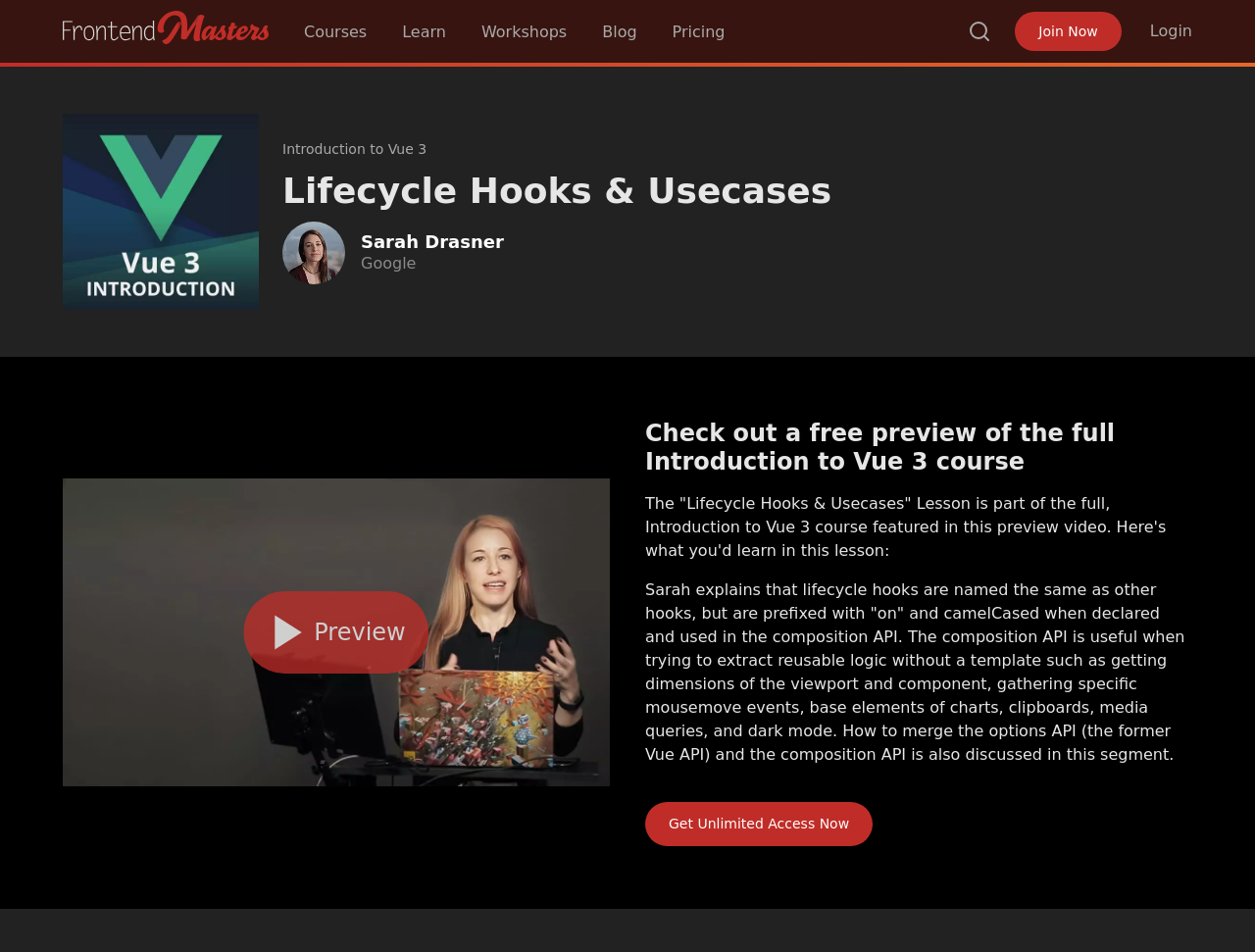Show me the bounding box coordinates of the clickable region to achieve the task as per the instruction: "Learn more about the Introduction to Vue 3 course".

[0.225, 0.146, 0.34, 0.168]